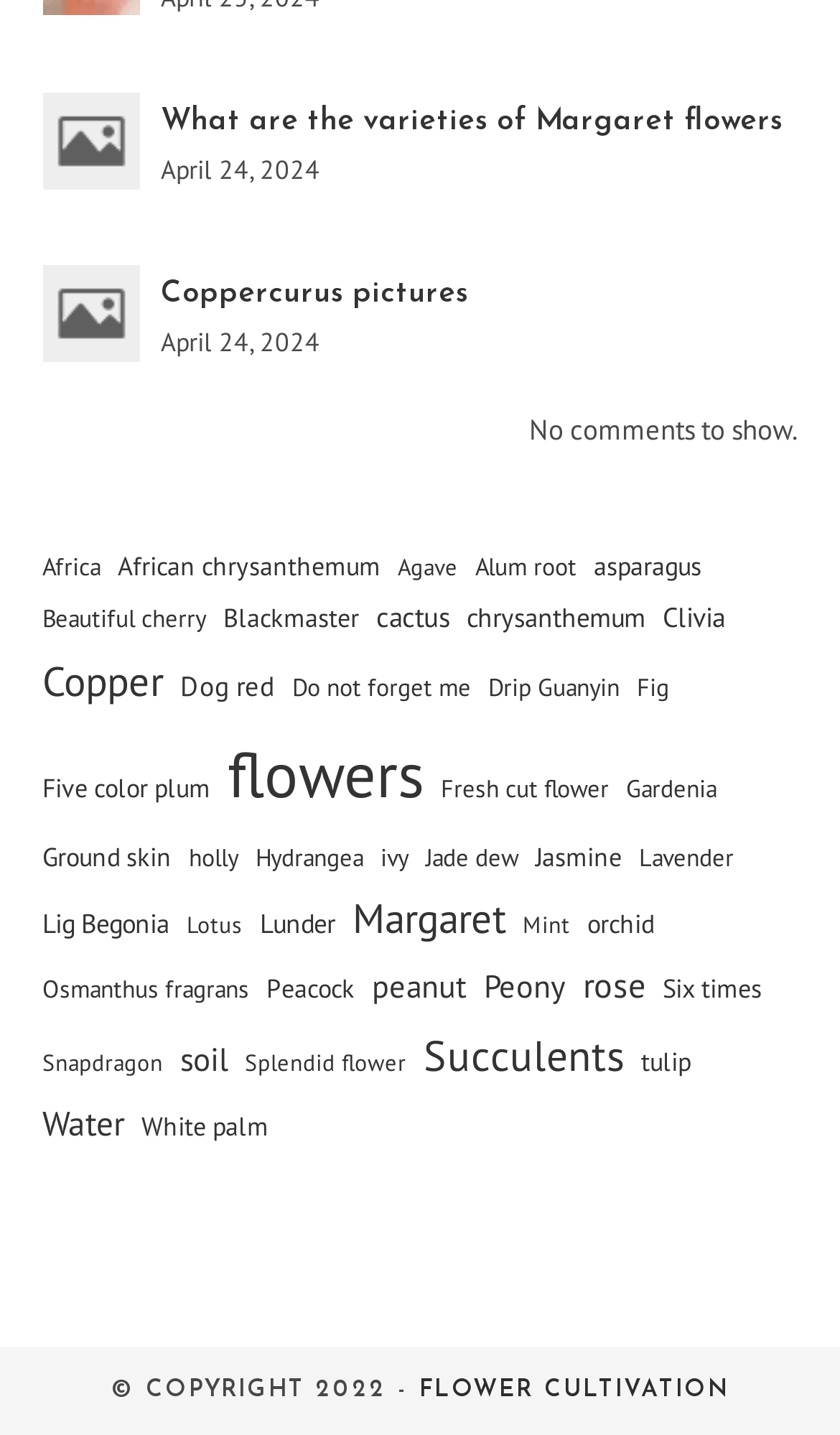Please locate the bounding box coordinates of the region I need to click to follow this instruction: "Click on the link to view varieties of Margaret flowers".

[0.05, 0.064, 0.165, 0.147]